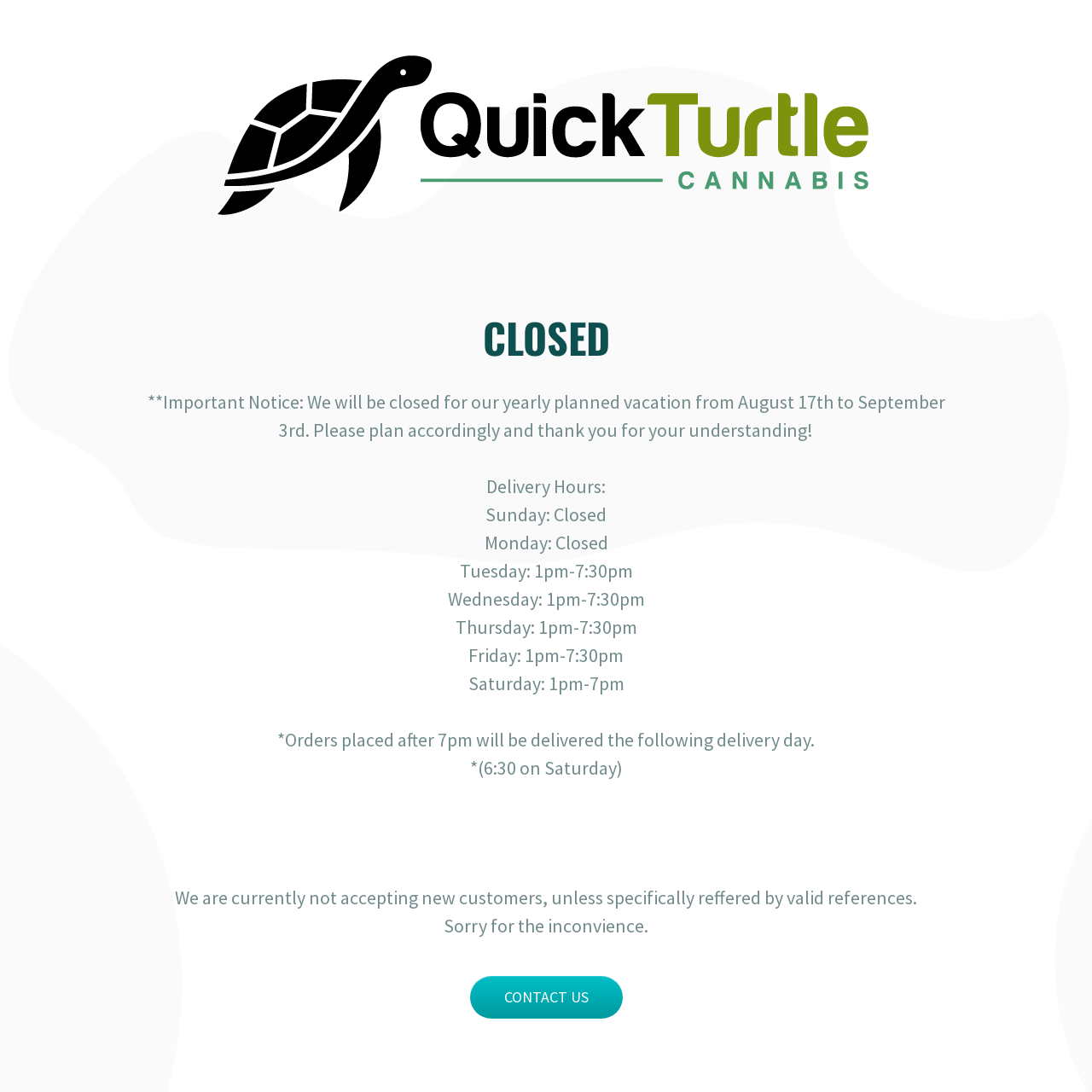Generate a thorough caption detailing the webpage content.

The webpage appears to be a notice or announcement page for a business. At the top, there is a prominent figure element, which takes up most of the width of the page. Below it, there is a heading that reads "CLOSED" in bold font. 

Underneath the heading, there is an important notice that spans most of the page's width, informing visitors that the business will be closed for a yearly planned vacation from August 17th to September 3rd. 

To the right of the notice, there is a section detailing the business's delivery hours. This section is divided into seven lines, each listing a day of the week and the corresponding delivery hours. The days of the week are listed in a vertical column, with Sunday and Monday being listed as closed, and the remaining days having specific delivery hours. 

Below the delivery hours section, there is a note stating that orders placed after 7pm will be delivered the following delivery day, with an additional note specifying that this cutoff time is 6:30pm on Saturdays. 

Further down the page, there is a notice stating that the business is not currently accepting new customers unless they are referred by valid references. This notice is followed by an apology for any inconvenience this may cause. 

At the very bottom of the page, there is a "CONTACT US" link.